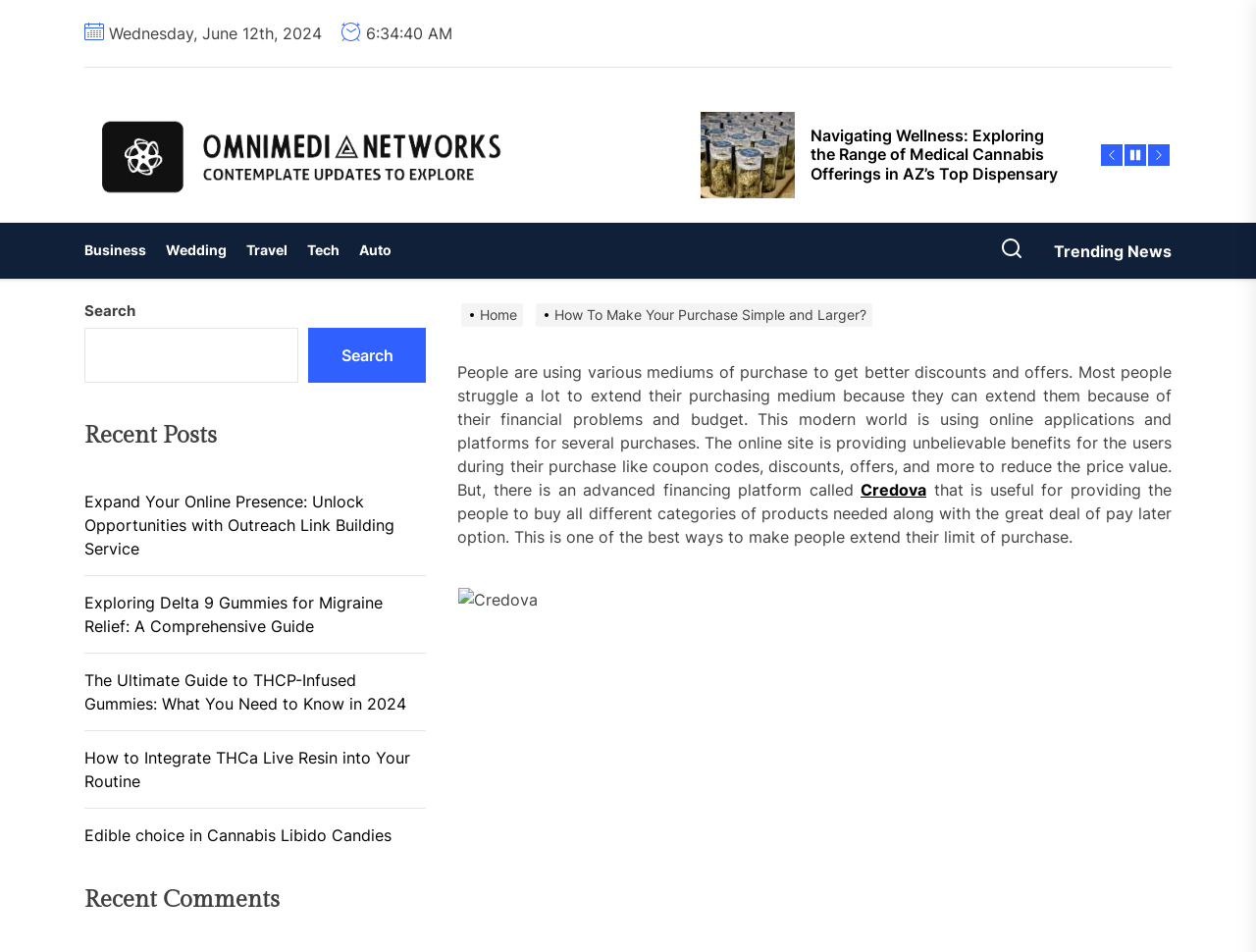Please provide a comprehensive response to the question based on the details in the image: What is the name of the financing platform mentioned in the text?

I found the name of the financing platform by looking at the link element with the text 'Credova' which has a bounding box coordinate of [0.685, 0.504, 0.738, 0.525]. The text is part of a sentence that describes the financing platform.